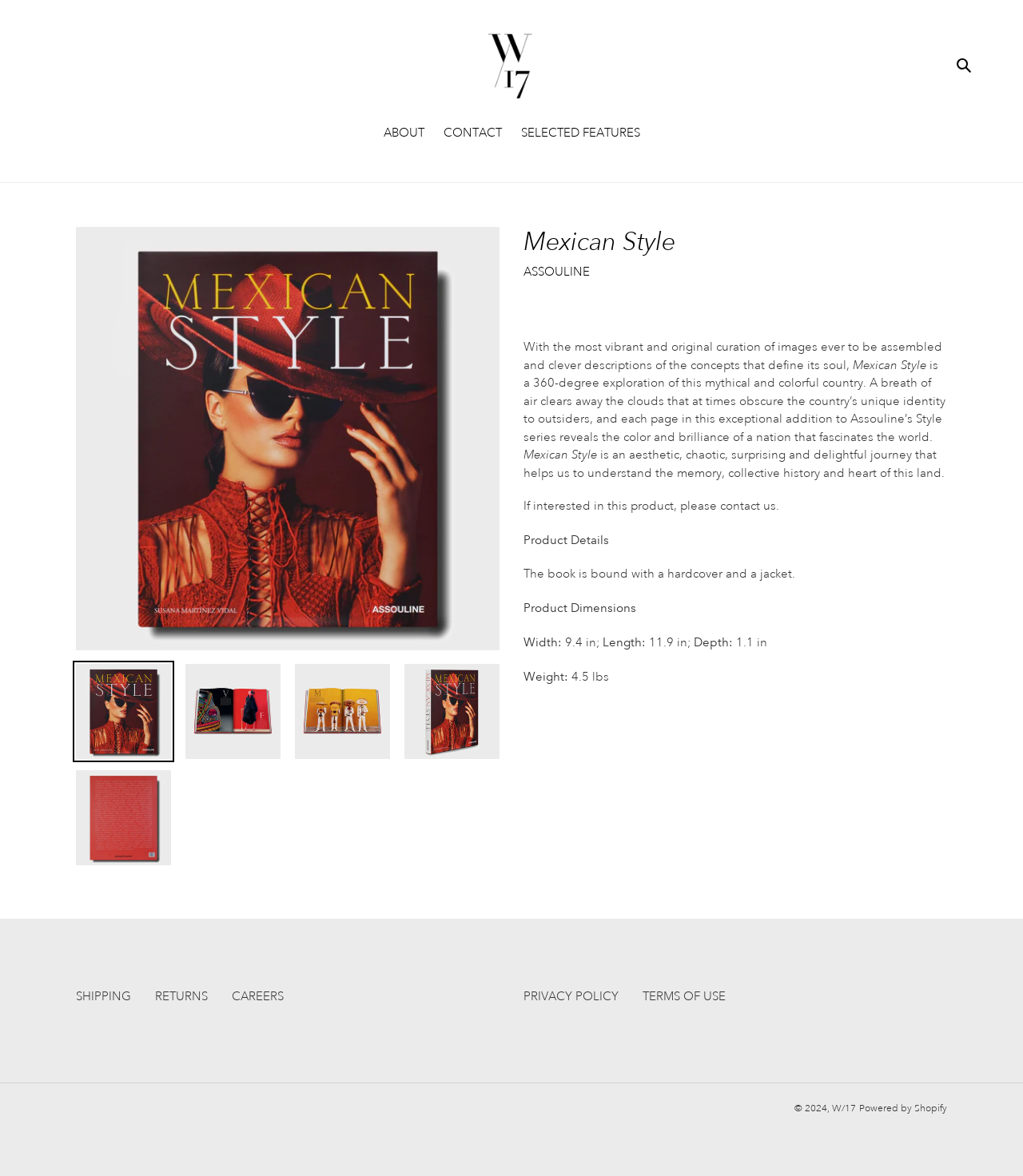Give the bounding box coordinates for the element described as: "CLEAN OUTS".

None